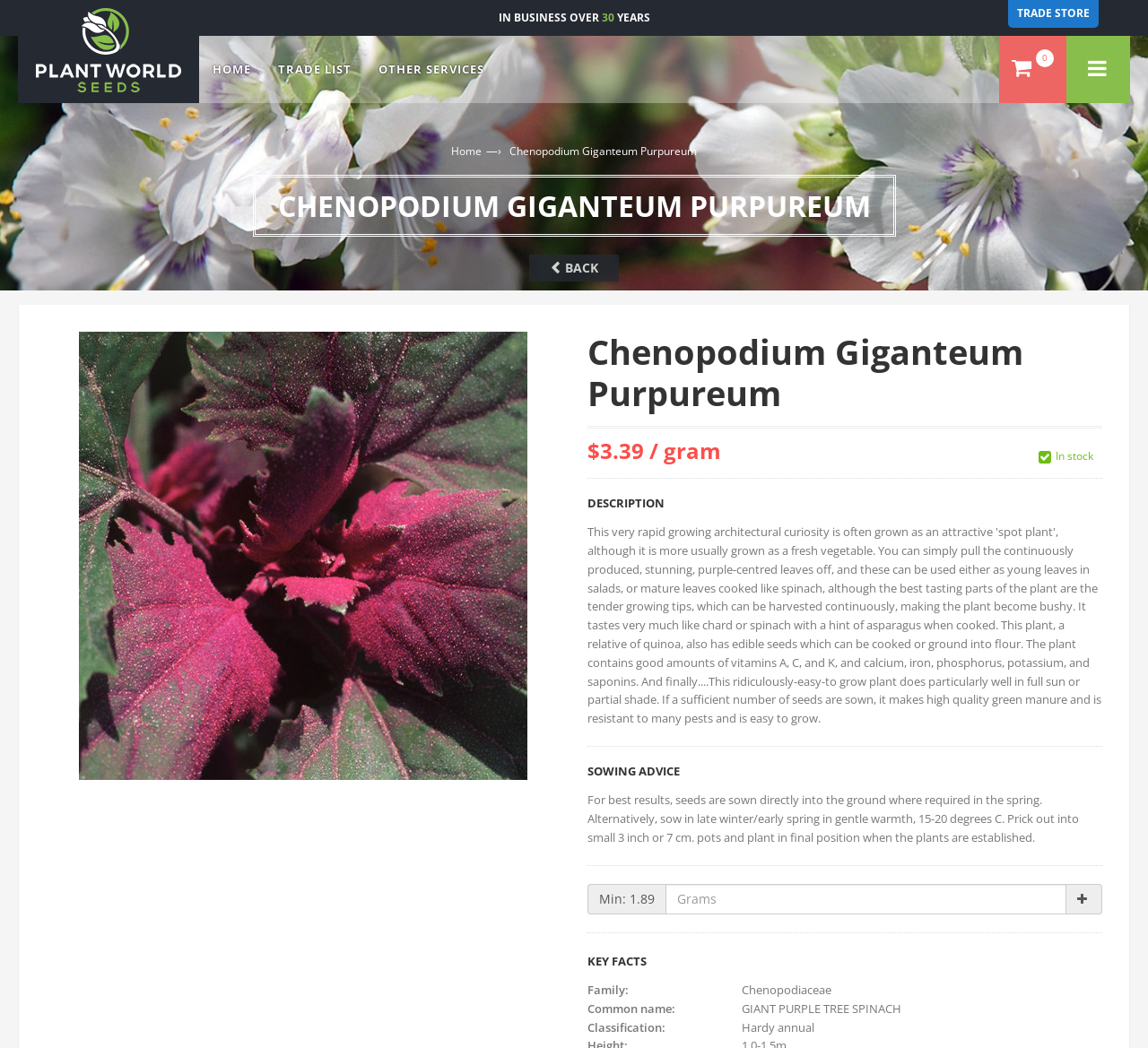Provide a one-word or short-phrase answer to the question:
How should Chenopodium Giganteum Purpureum seeds be sown?

Directly into the ground